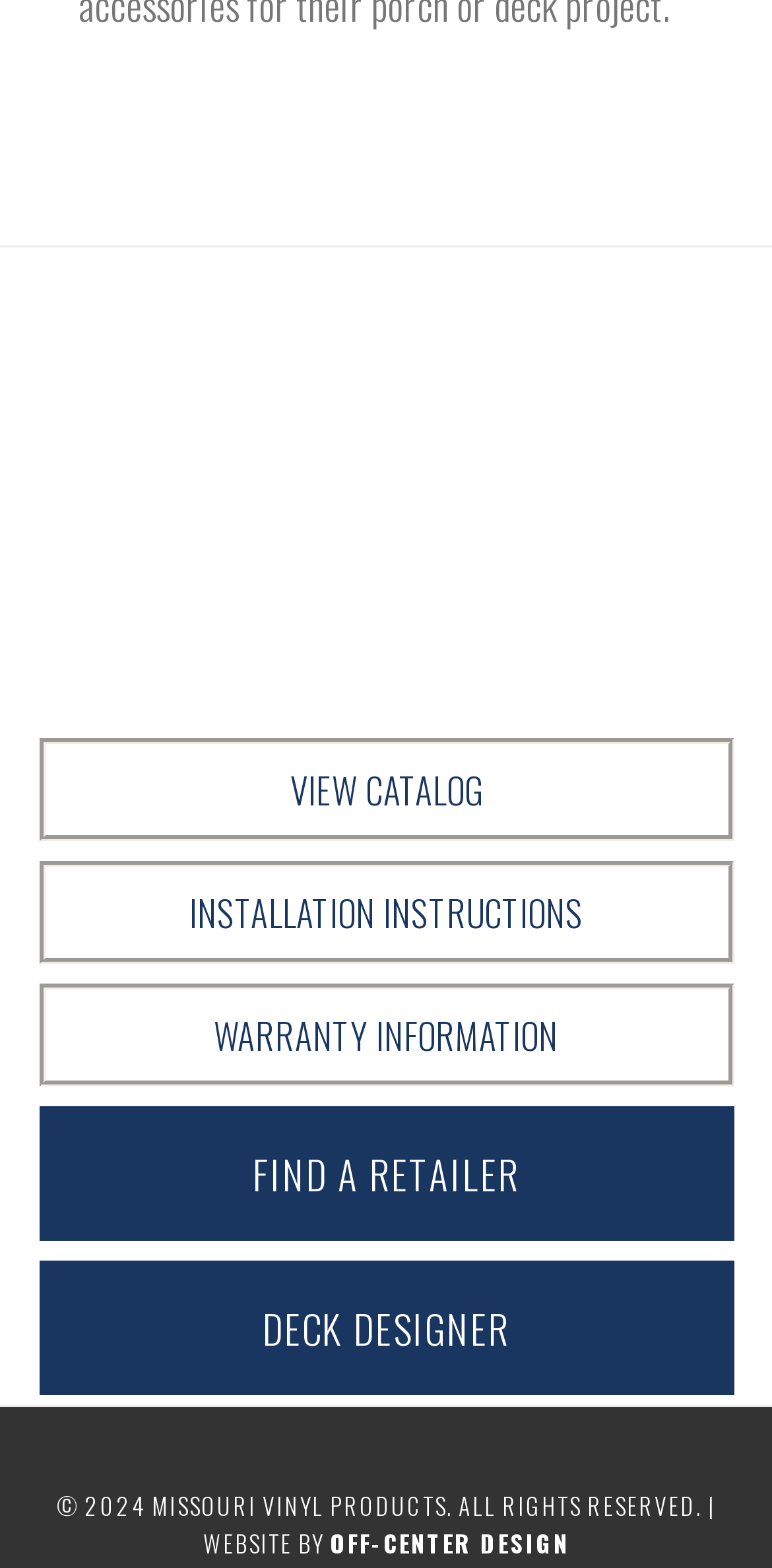Determine the bounding box for the described HTML element: "Off-Center Design". Ensure the coordinates are four float numbers between 0 and 1 in the format [left, top, right, bottom].

[0.427, 0.974, 0.737, 0.995]